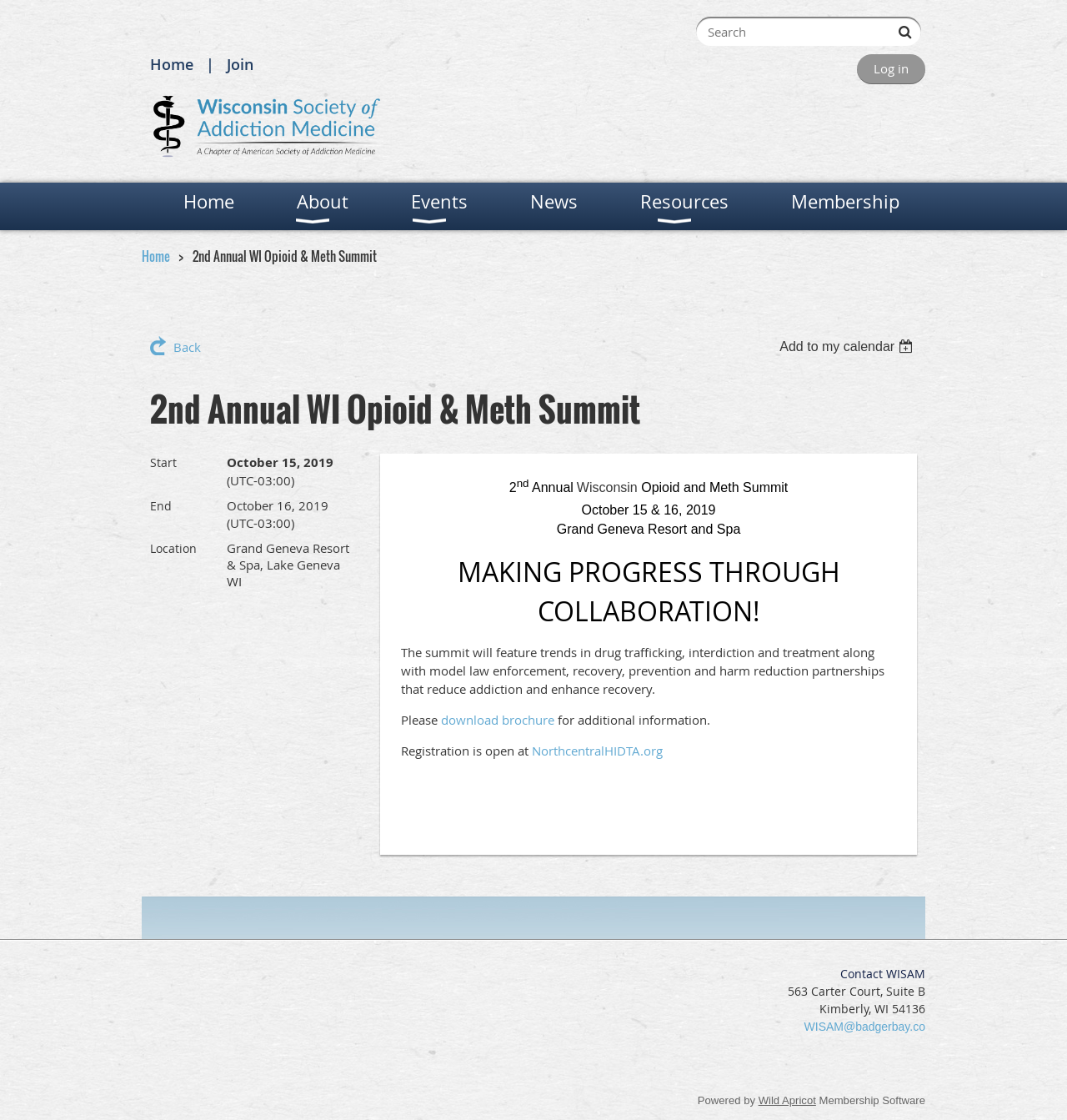Answer the question with a single word or phrase: 
What is the name of the event?

2nd Annual WI Opioid & Meth Summit